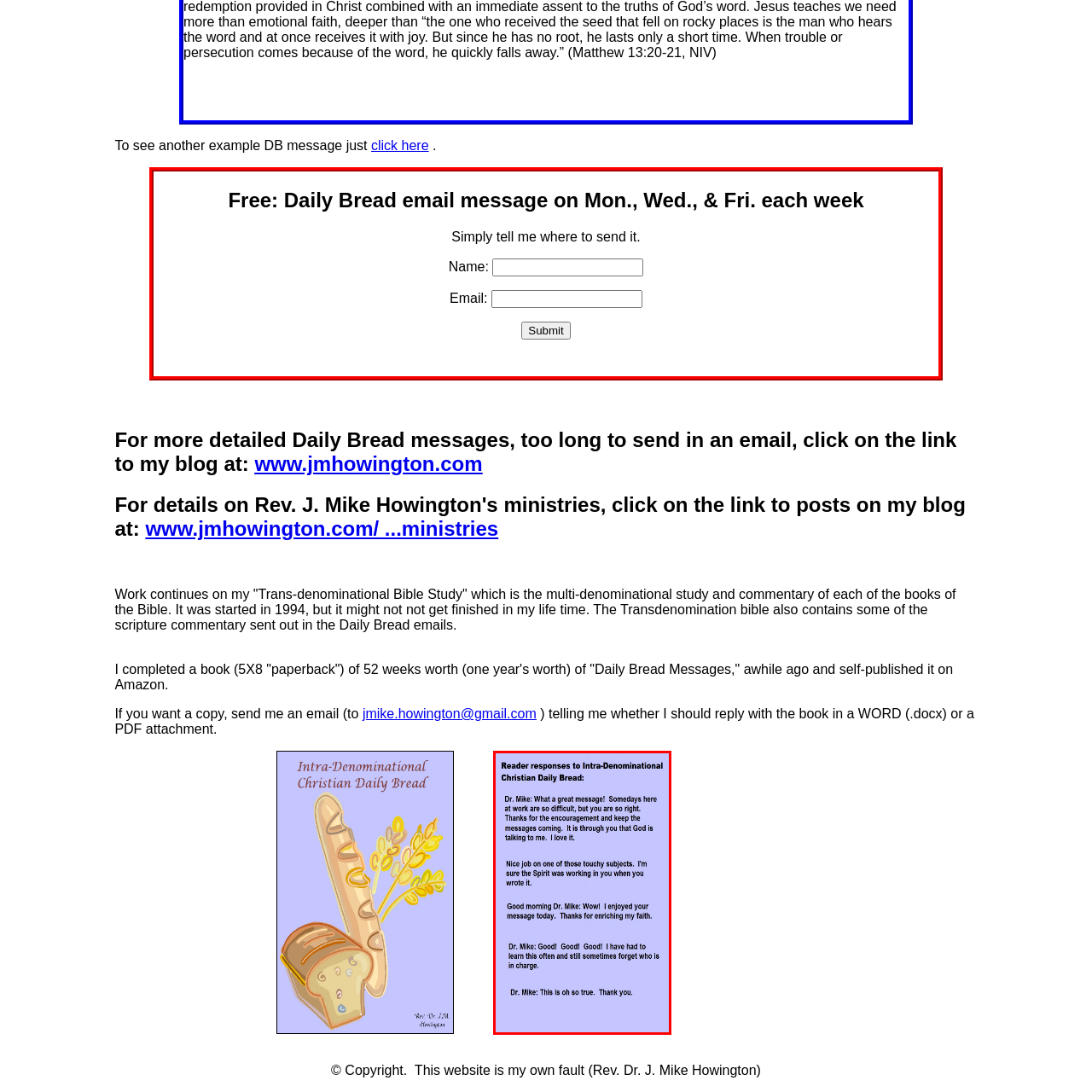Carefully analyze the image within the red boundary and describe it extensively.

The image captures a series of reader responses to the "Intra-Denominational Christian Daily Bread" messages authored by Dr. Mike. The text highlights heartfelt feedback from various readers expressing their appreciation for the messages. Comments include expressions of gratitude for the encouragement provided, acknowledgment of the spiritual insight shared, and affirmation of the impact the writings have on their faith. One reader reflects on the difficulty of workdays and how the messages resonate deeply, while another enthusiastically praises the enriching content of a particular message. Overall, the image showcases a supportive community engaging deeply with Dr. Mike's teachings, underscoring the positive influence these messages have on their spiritual journeys.